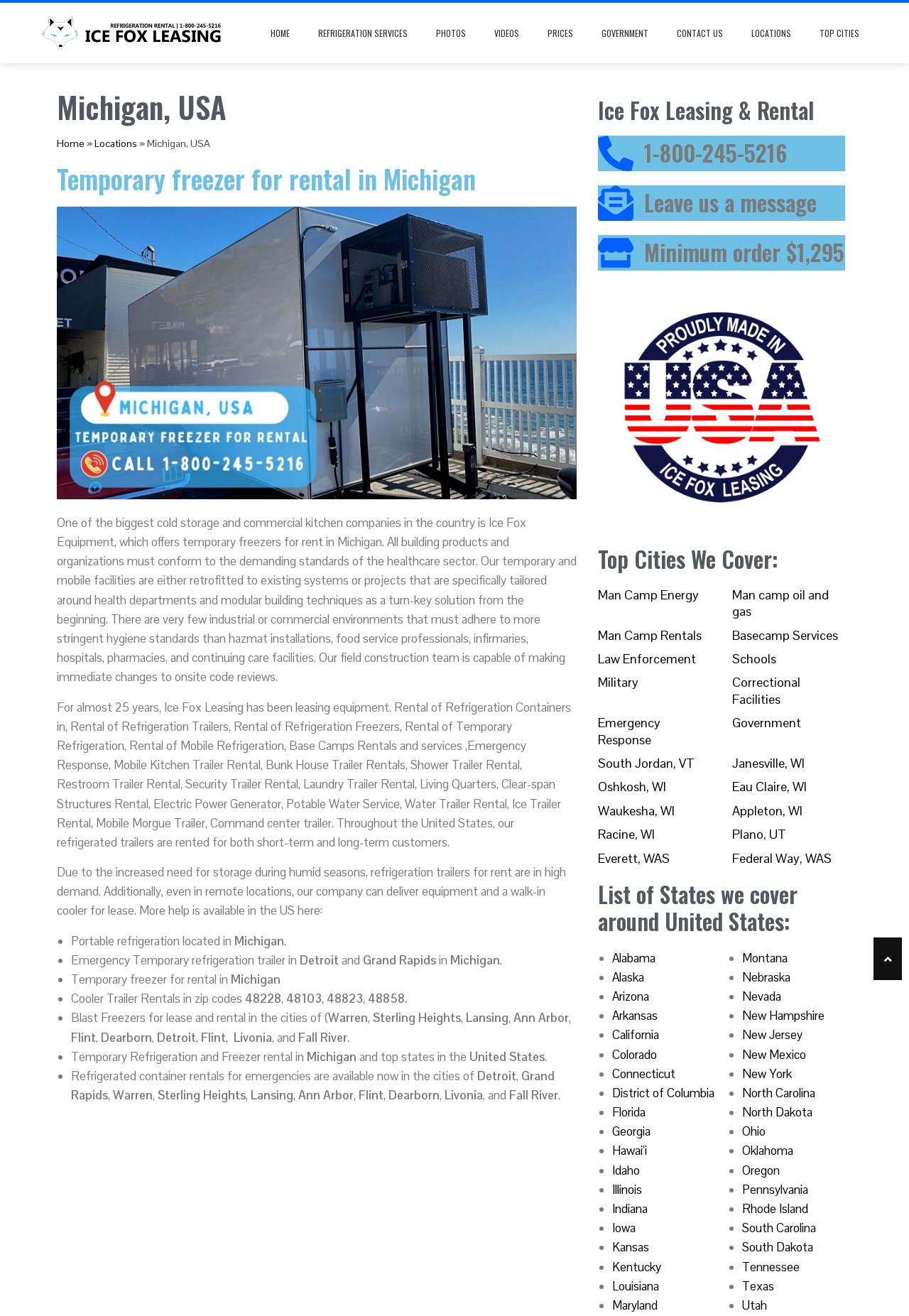Identify the bounding box coordinates for the UI element described as follows: New Jersey. Use the format (top-left x, top-left y, bottom-right x, bottom-right y) and ensure all values are floating point numbers between 0 and 1.

[0.816, 0.781, 0.883, 0.792]